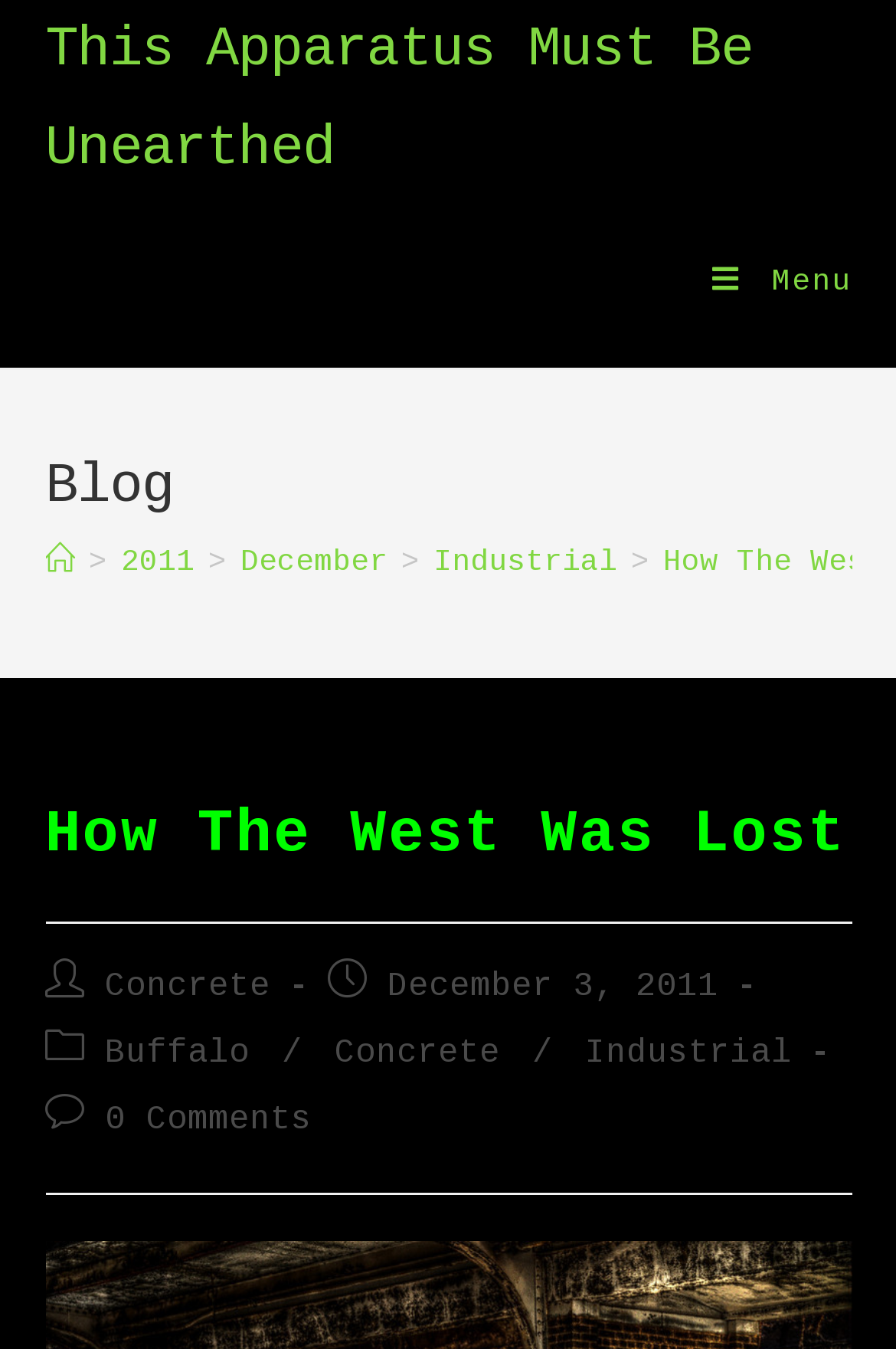Please locate the bounding box coordinates of the element that needs to be clicked to achieve the following instruction: "Read the 'How The West Was Lost' article". The coordinates should be four float numbers between 0 and 1, i.e., [left, top, right, bottom].

[0.05, 0.588, 0.95, 0.685]